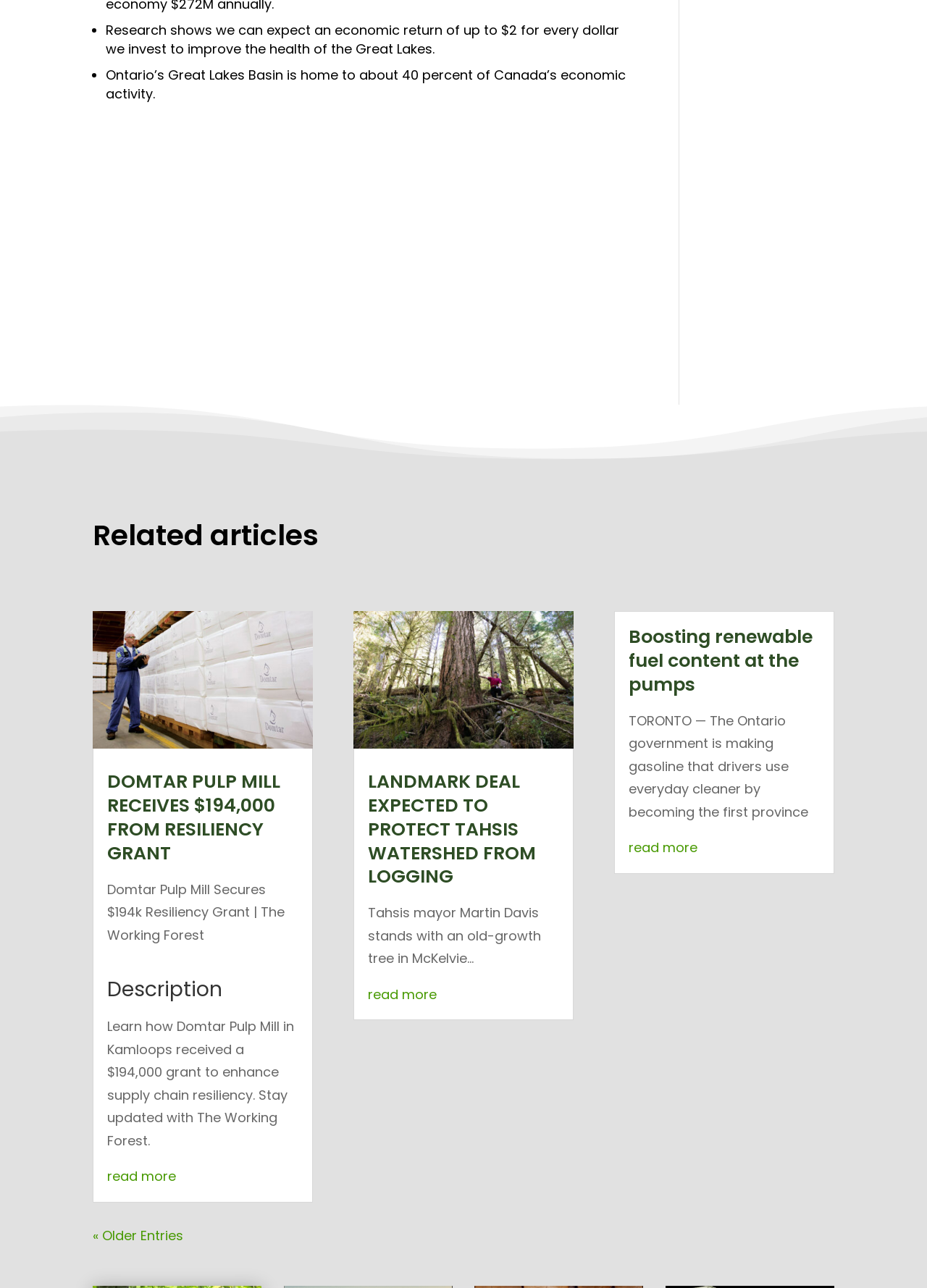How much did Domtar Pulp Mill receive from the Resiliency Grant?
Based on the visual content, answer with a single word or a brief phrase.

$194,000